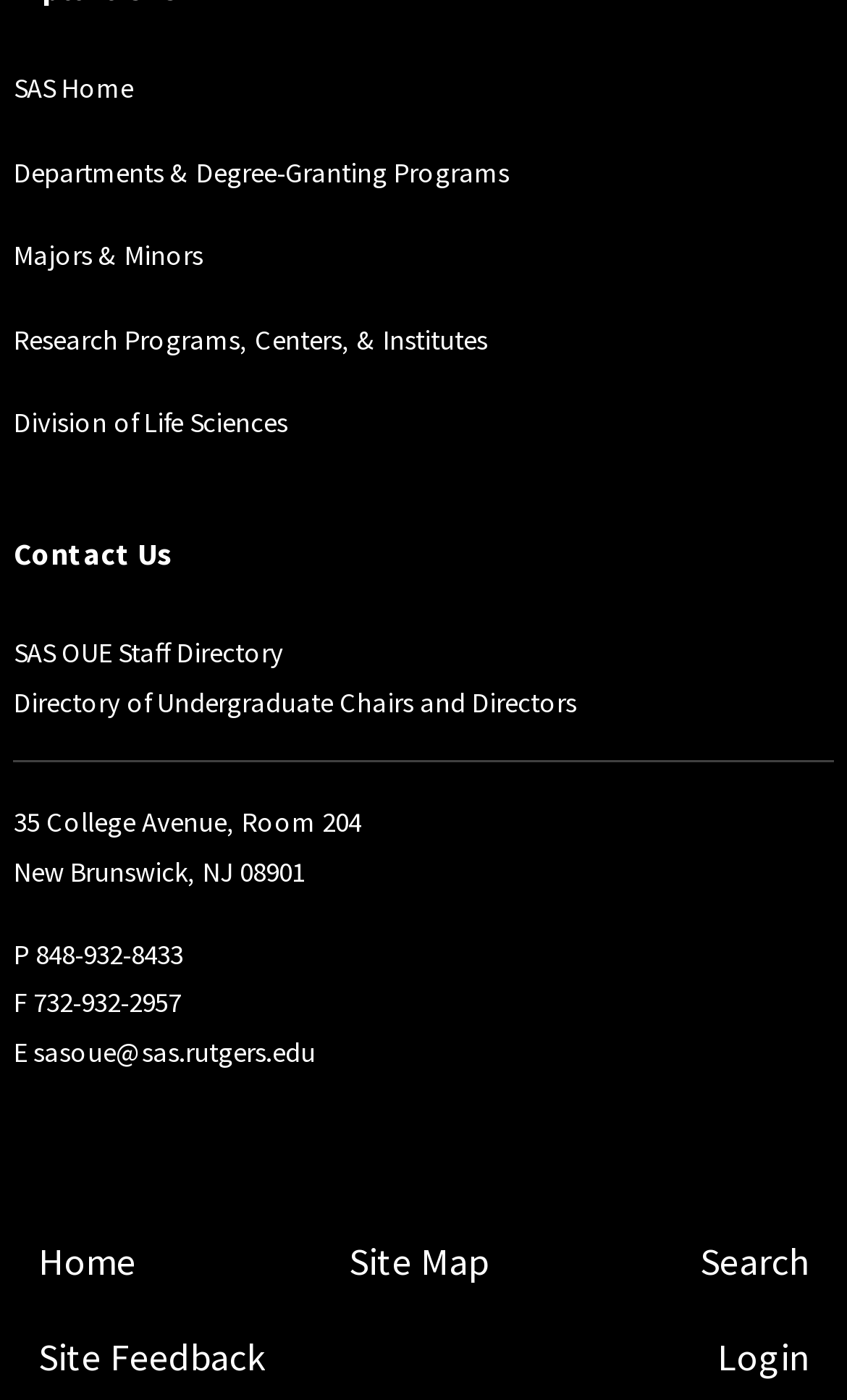What is the city and state of the SAS office?
Refer to the image and provide a concise answer in one word or phrase.

New Brunswick, NJ 08901